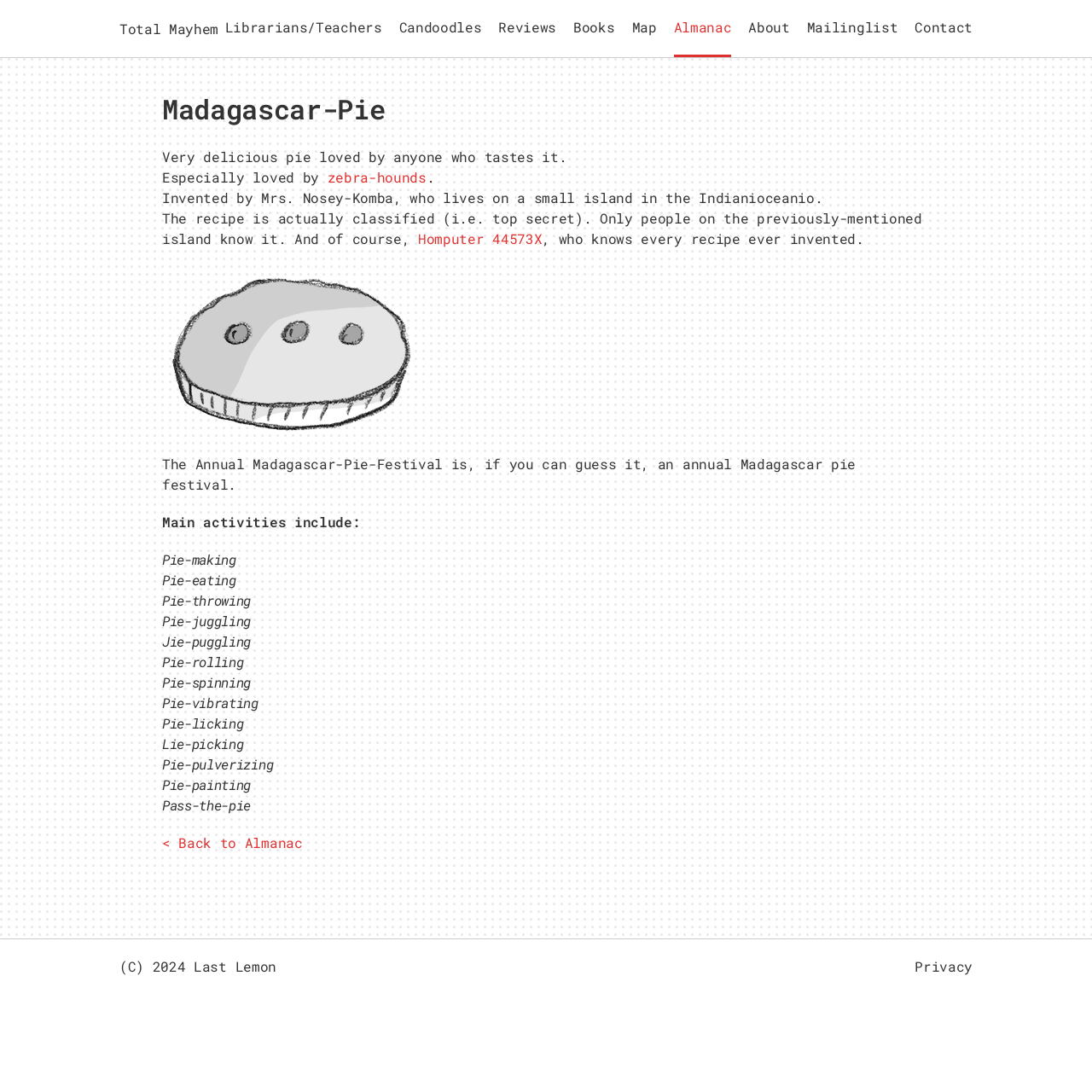Identify the bounding box coordinates for the UI element described as: "frontdesk@alamancecommunityschool.net". The coordinates should be provided as four floats between 0 and 1: [left, top, right, bottom].

None